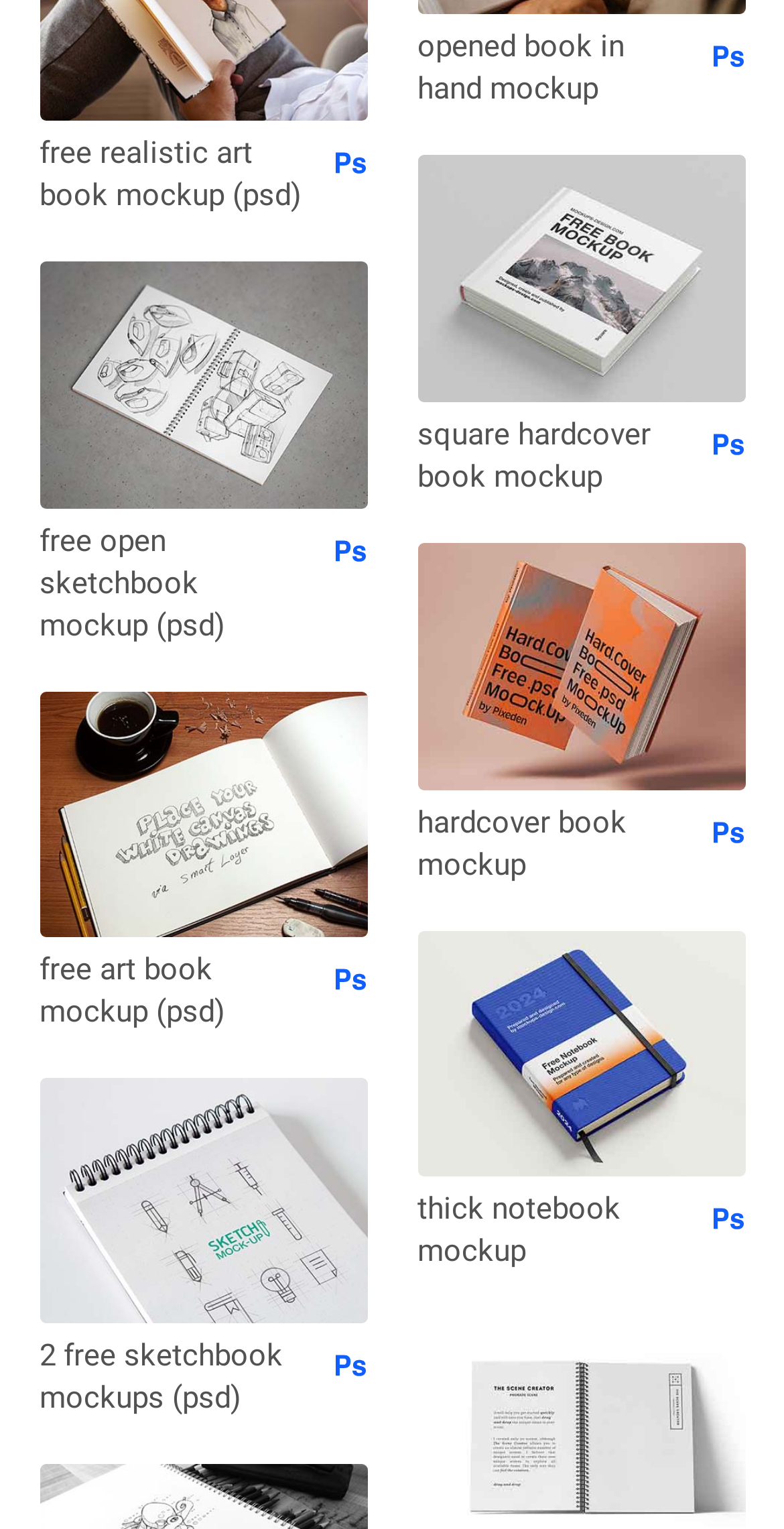Please provide a comprehensive response to the question based on the details in the image: Are there any hardcover book mockups?

I found a link and image with the title 'Hardcover Book Mockup' and another with the title 'Square Hardcover Book Mockup', which indicates that there are hardcover book mockups available.